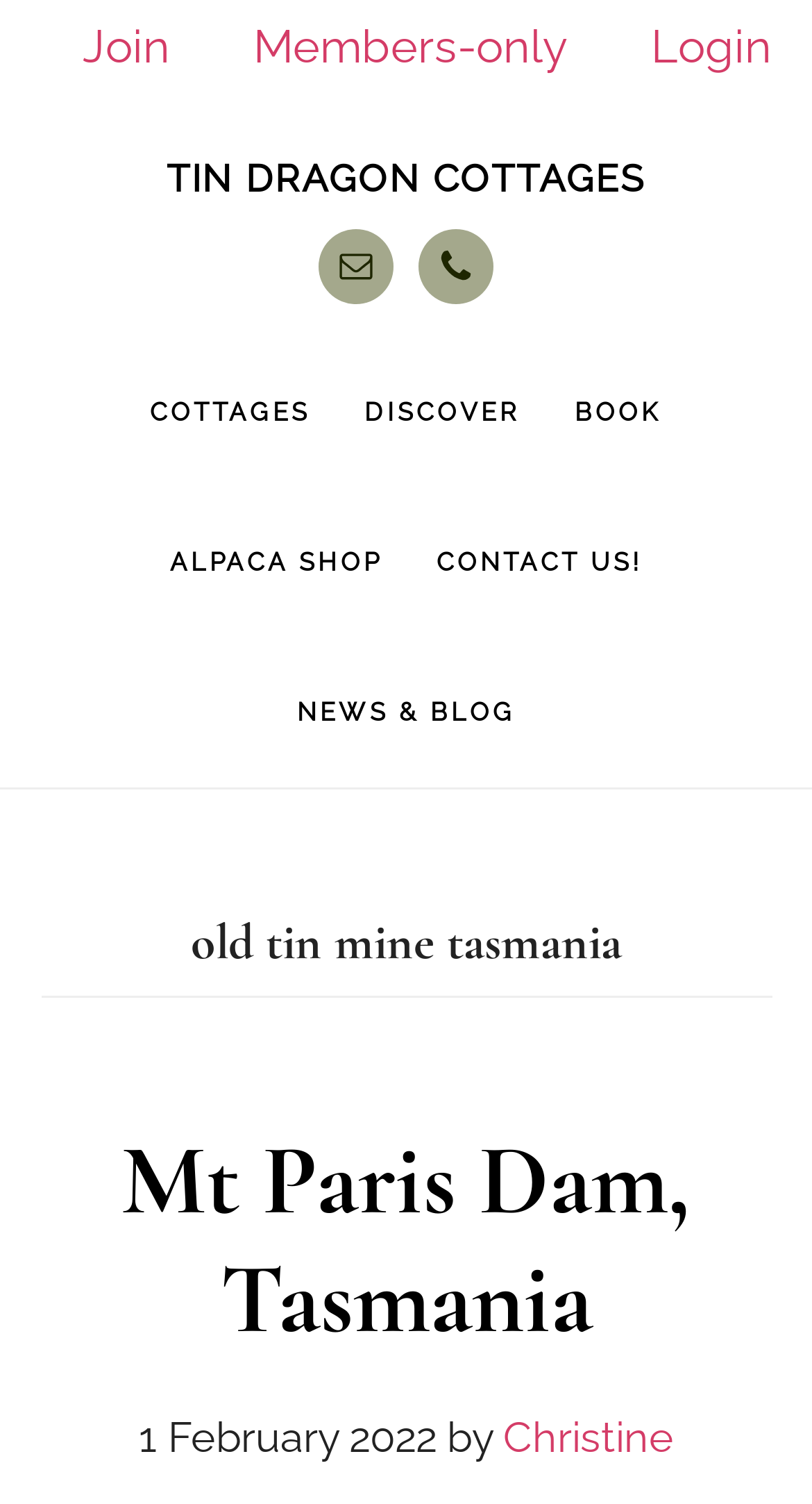Please identify the bounding box coordinates of the element's region that should be clicked to execute the following instruction: "Read the 'old tin mine tasmania' article". The bounding box coordinates must be four float numbers between 0 and 1, i.e., [left, top, right, bottom].

[0.05, 0.608, 0.95, 0.648]